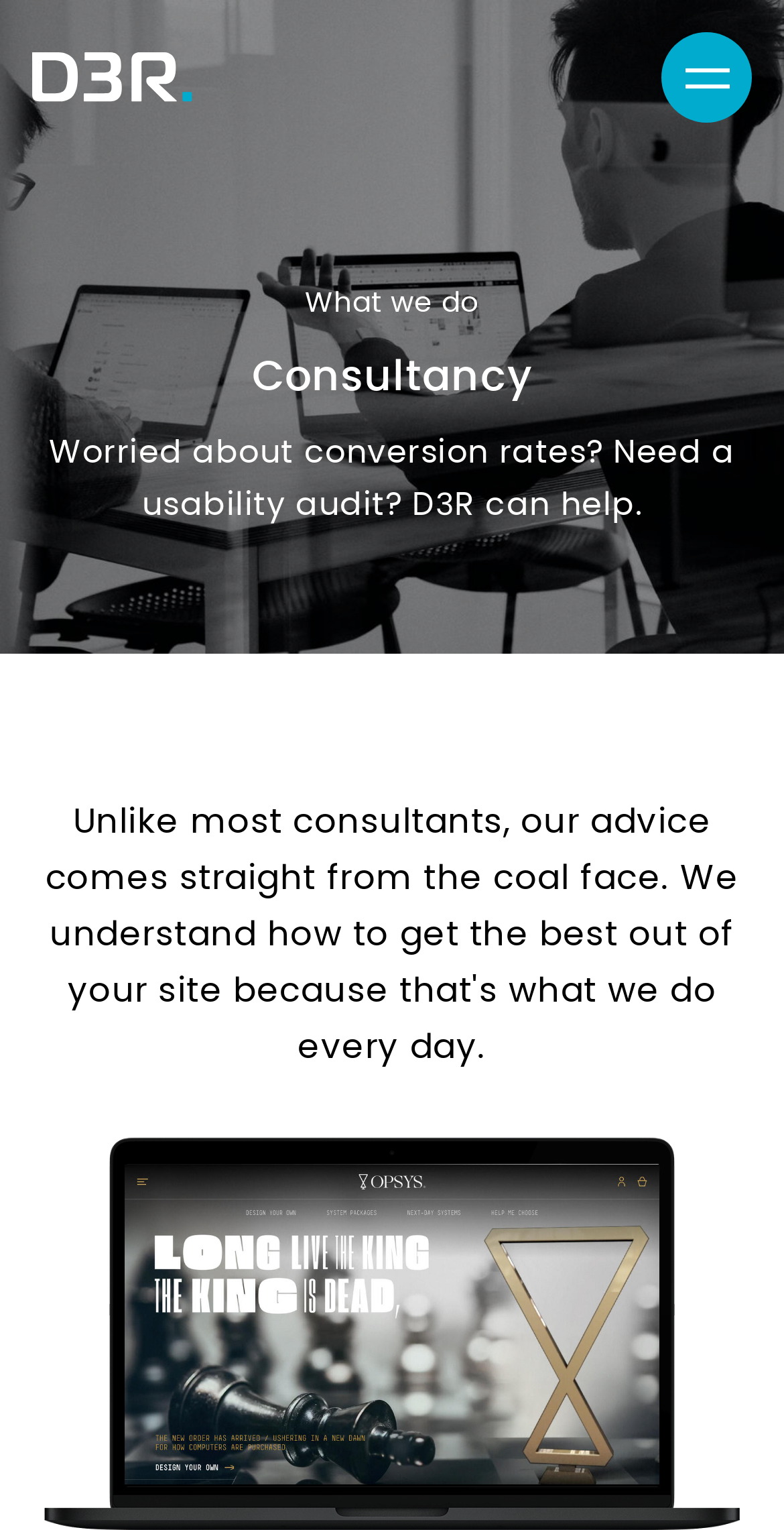Answer the following in one word or a short phrase: 
What service does D3R provide?

Consultancy